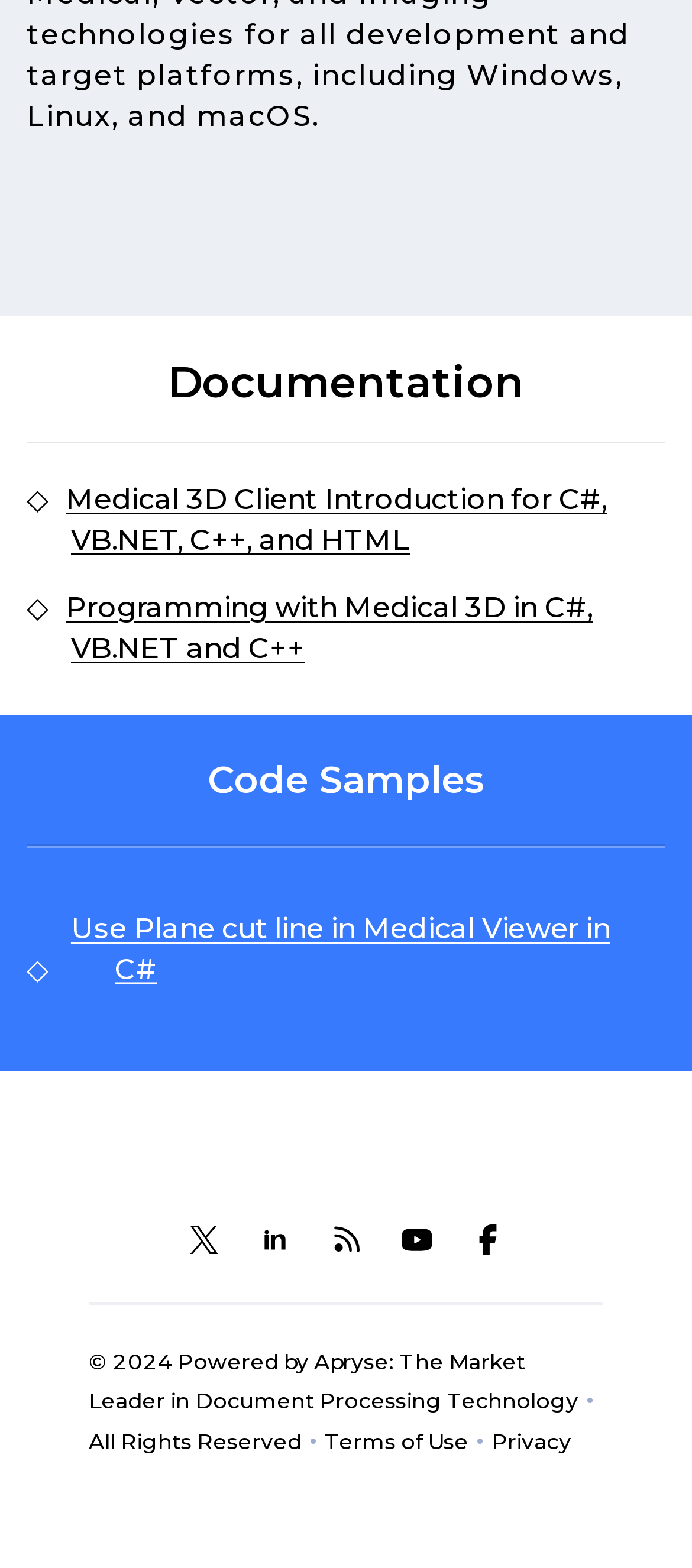Determine the bounding box coordinates of the clickable region to follow the instruction: "Read the article about 'Business storage'".

None